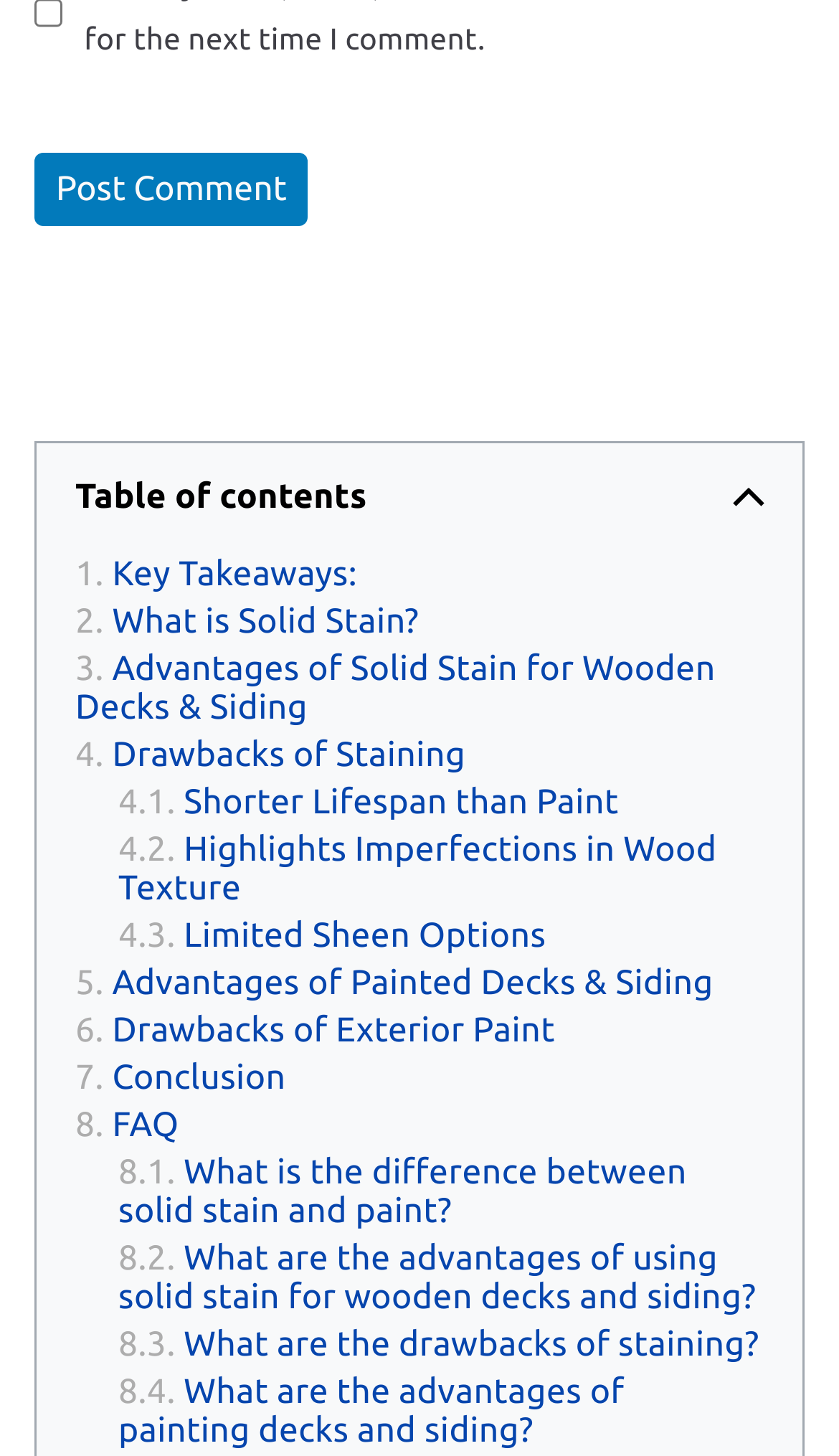Pinpoint the bounding box coordinates for the area that should be clicked to perform the following instruction: "Learn about 'What is the difference between solid stain and paint?'".

[0.141, 0.789, 0.91, 0.848]